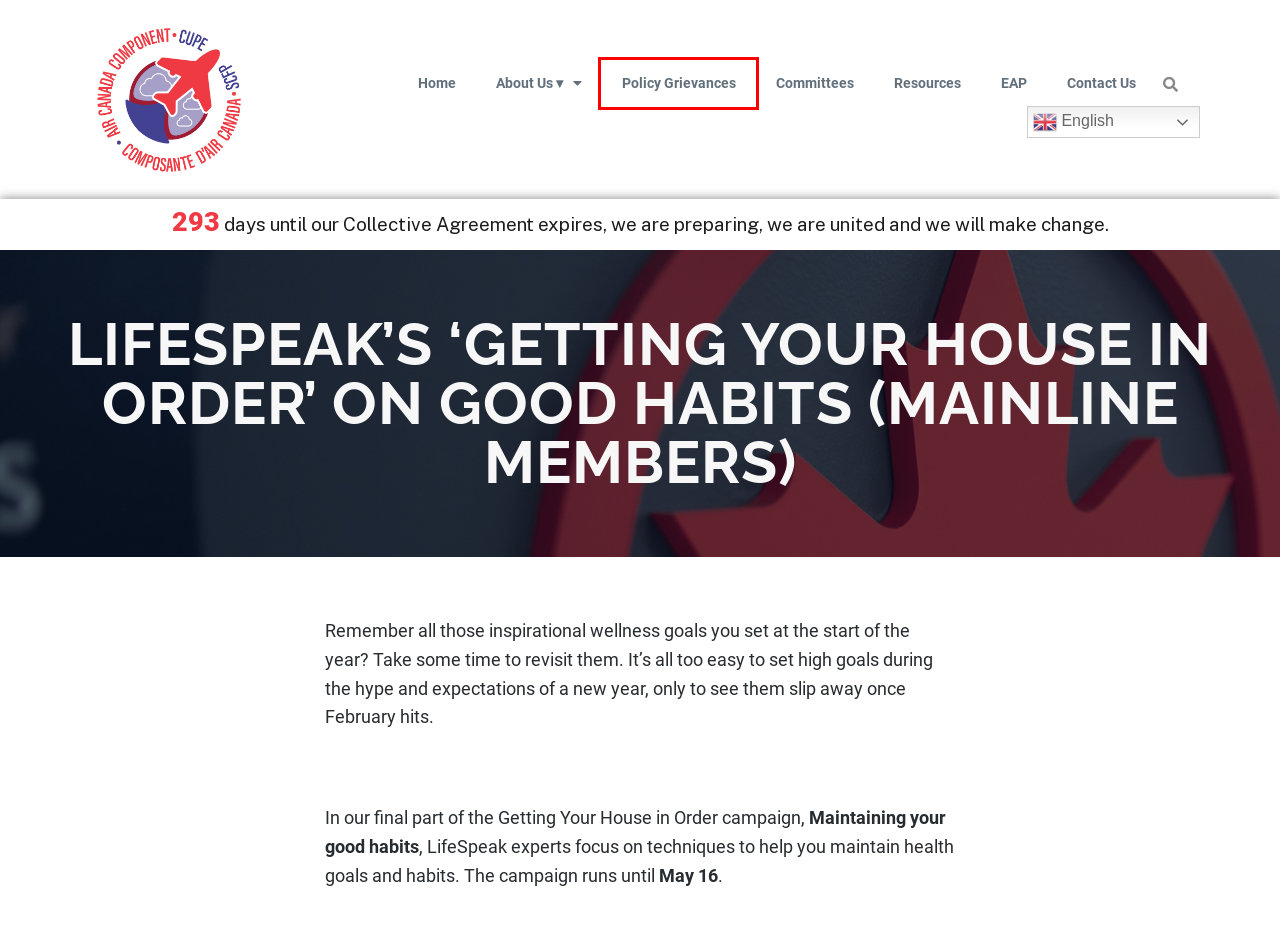A screenshot of a webpage is given with a red bounding box around a UI element. Choose the description that best matches the new webpage shown after clicking the element within the red bounding box. Here are the candidates:
A. Contact Us - AC Component
B. EAP Archives - AC Component
C. Grievances Archives - AC Component
D. Sign On AC Node 2
E. Committees - AC Component
F. About Us - AC Component
G. Home - AC Component
H. Member Resources - AC Component

C